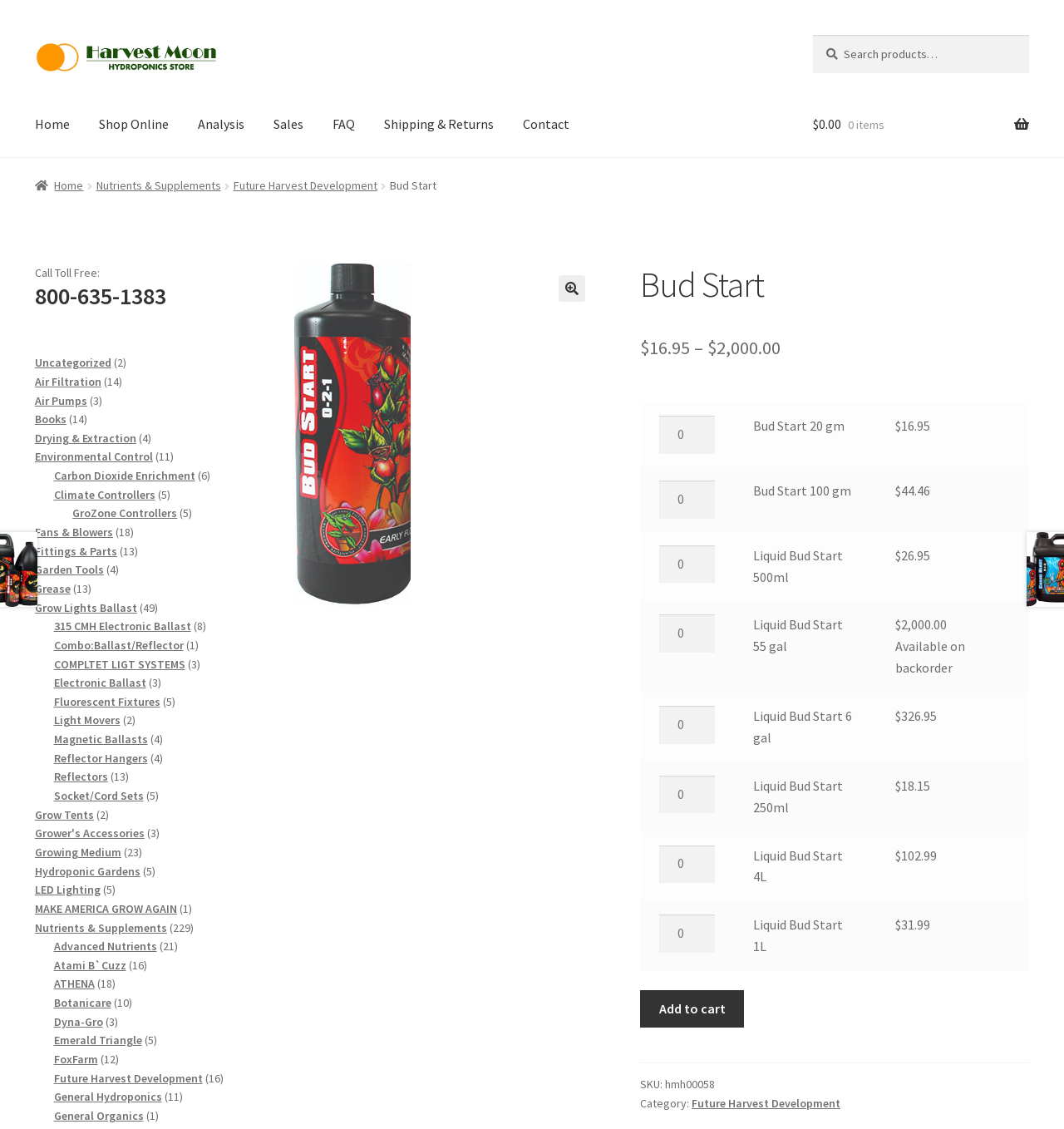Using the format (top-left x, top-left y, bottom-right x, bottom-right y), and given the element description, identify the bounding box coordinates within the screenshot: Drying & Extraction

[0.033, 0.381, 0.128, 0.395]